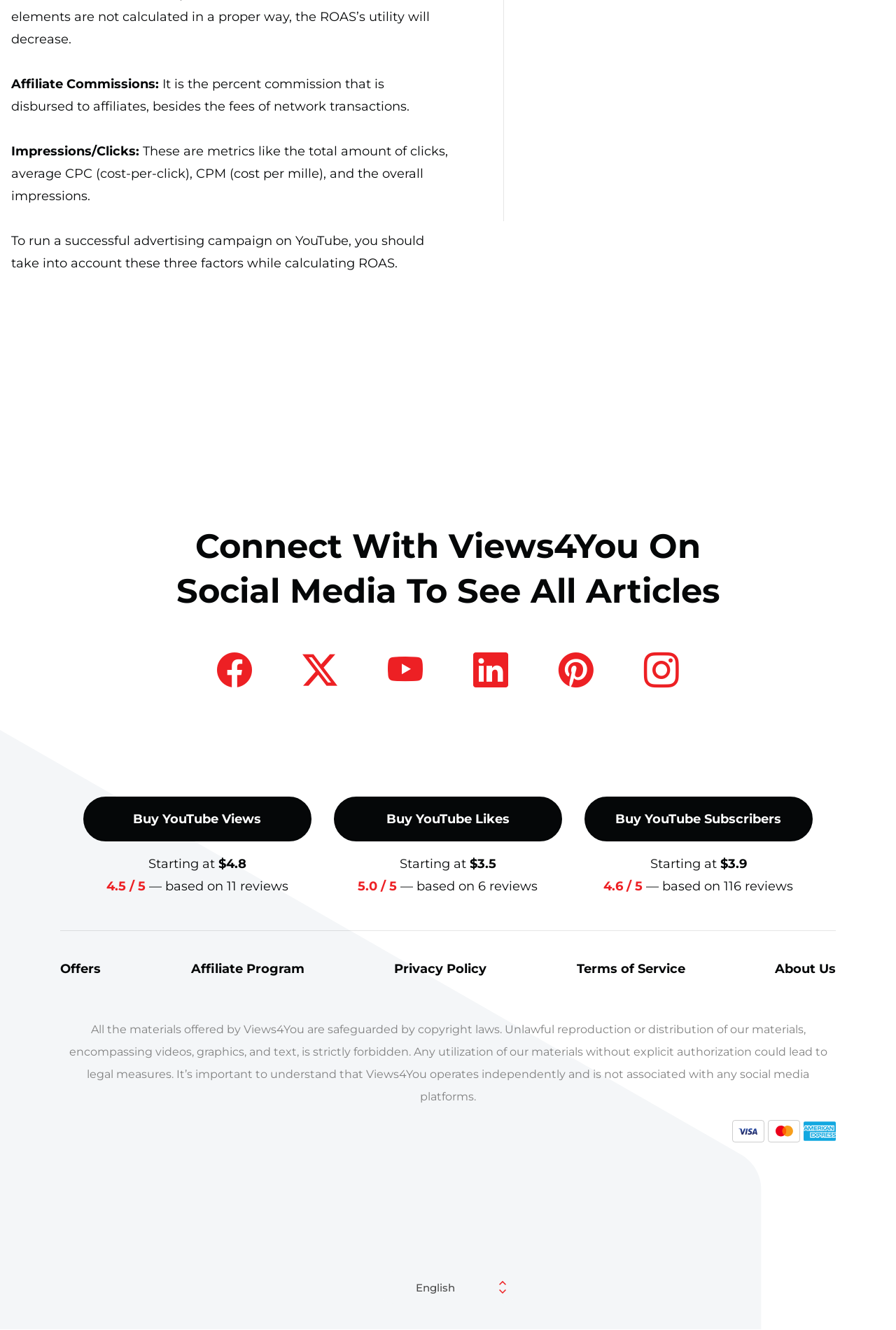Determine the bounding box coordinates for the area that needs to be clicked to fulfill this task: "Click the Views4You logo". The coordinates must be given as four float numbers between 0 and 1, i.e., [left, top, right, bottom].

[0.419, 0.346, 0.581, 0.367]